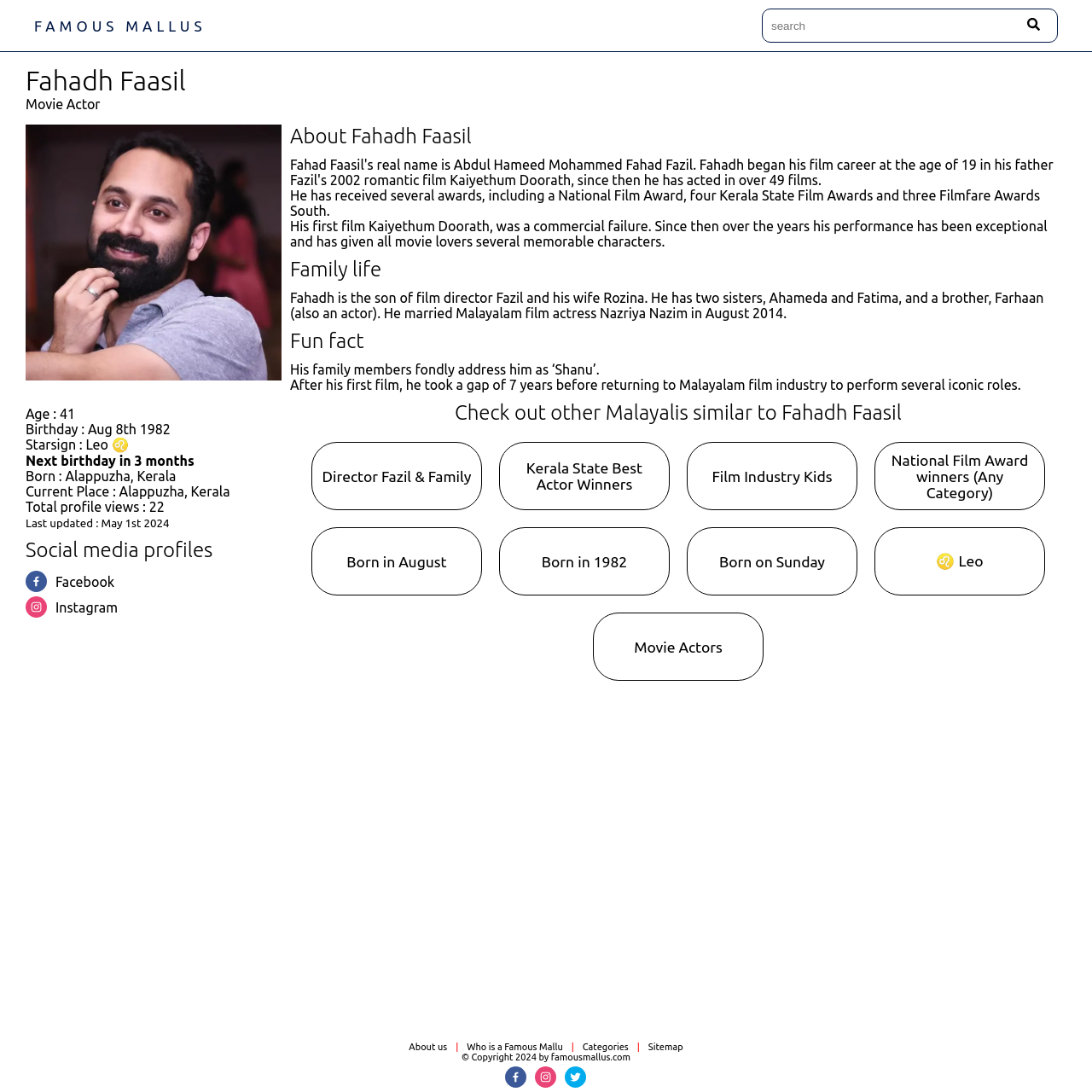Please identify the bounding box coordinates of the element I need to click to follow this instruction: "Learn more about Fahadh Faasil's family life".

[0.266, 0.236, 0.977, 0.266]